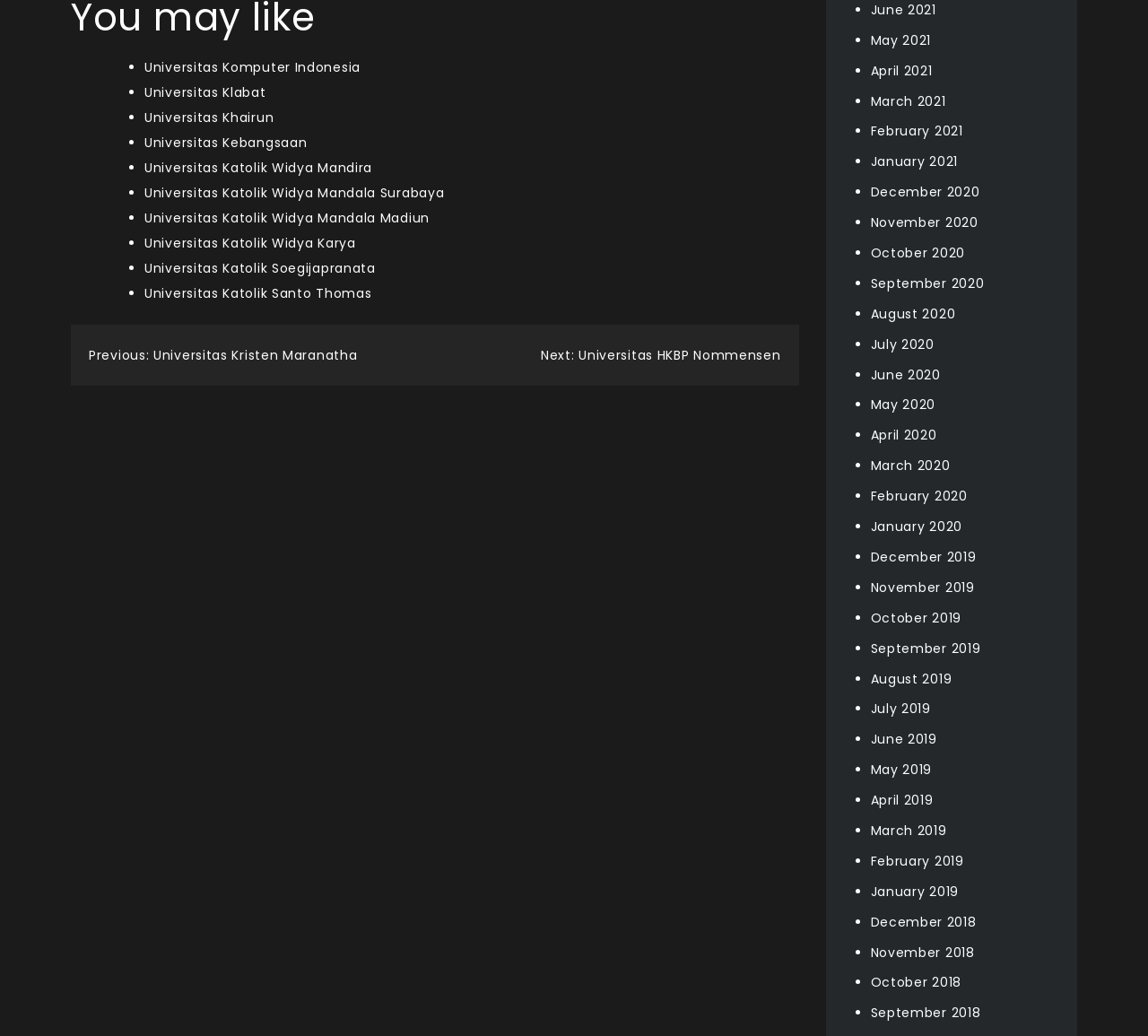Find the bounding box coordinates of the element I should click to carry out the following instruction: "Search for something".

None